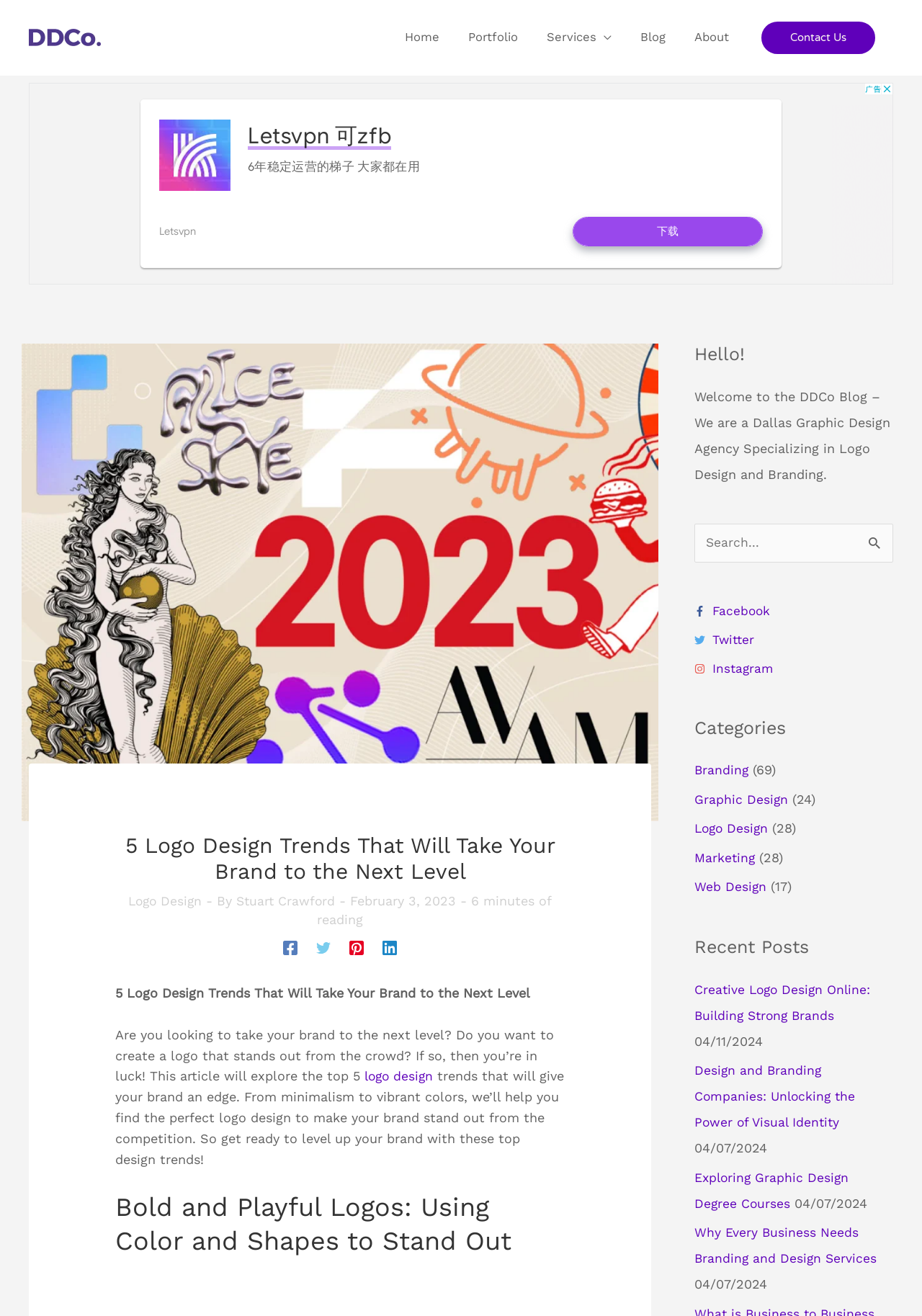Generate a detailed explanation of the webpage's features and information.

This webpage is about logo design trends and branding. At the top, there is a navigation bar with links to "Home", "Portfolio", "Services", "Blog", "About", and "Contact Us". Below the navigation bar, there is an advertisement iframe.

The main content of the webpage is an article titled "5 Logo Design Trends That Will Take Your Brand to the Next Level". The article has a heading, a brief introduction, and a main body of text. The introduction mentions that the article will explore the top 5 logo design trends to help brands stand out from the competition. The main body of text is divided into sections, each discussing a different logo design trend.

To the right of the article, there is a sidebar with several sections. The top section has links to social media platforms, including Facebook, Twitter, Pinterest, and LinkedIn. Below that, there is a search bar with a button to search for specific topics. Further down, there are links to the blog's categories, including "Branding", "Graphic Design", "Logo Design", "Marketing", and "Web Design". Each category has a number in parentheses, indicating the number of posts in that category. Finally, there is a section titled "Recent Posts" that lists several recent articles on the blog, along with their publication dates.

Throughout the webpage, there are several images, including a logo design image at the top and social media icons in the sidebar. The overall layout is organized and easy to navigate, with clear headings and concise text.